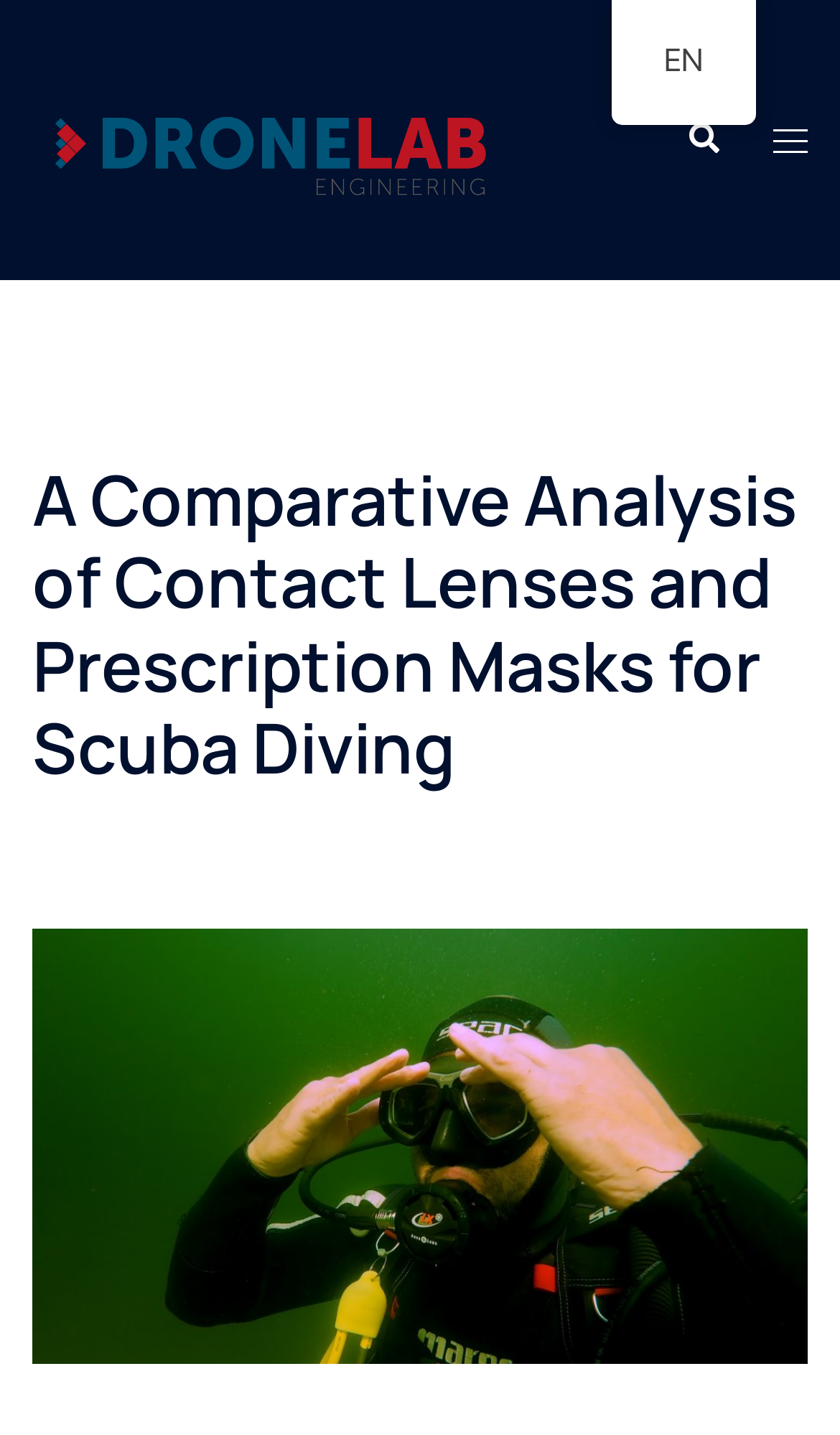Please find the bounding box for the UI element described by: "title="Dronelab"".

[0.038, 0.08, 0.605, 0.11]